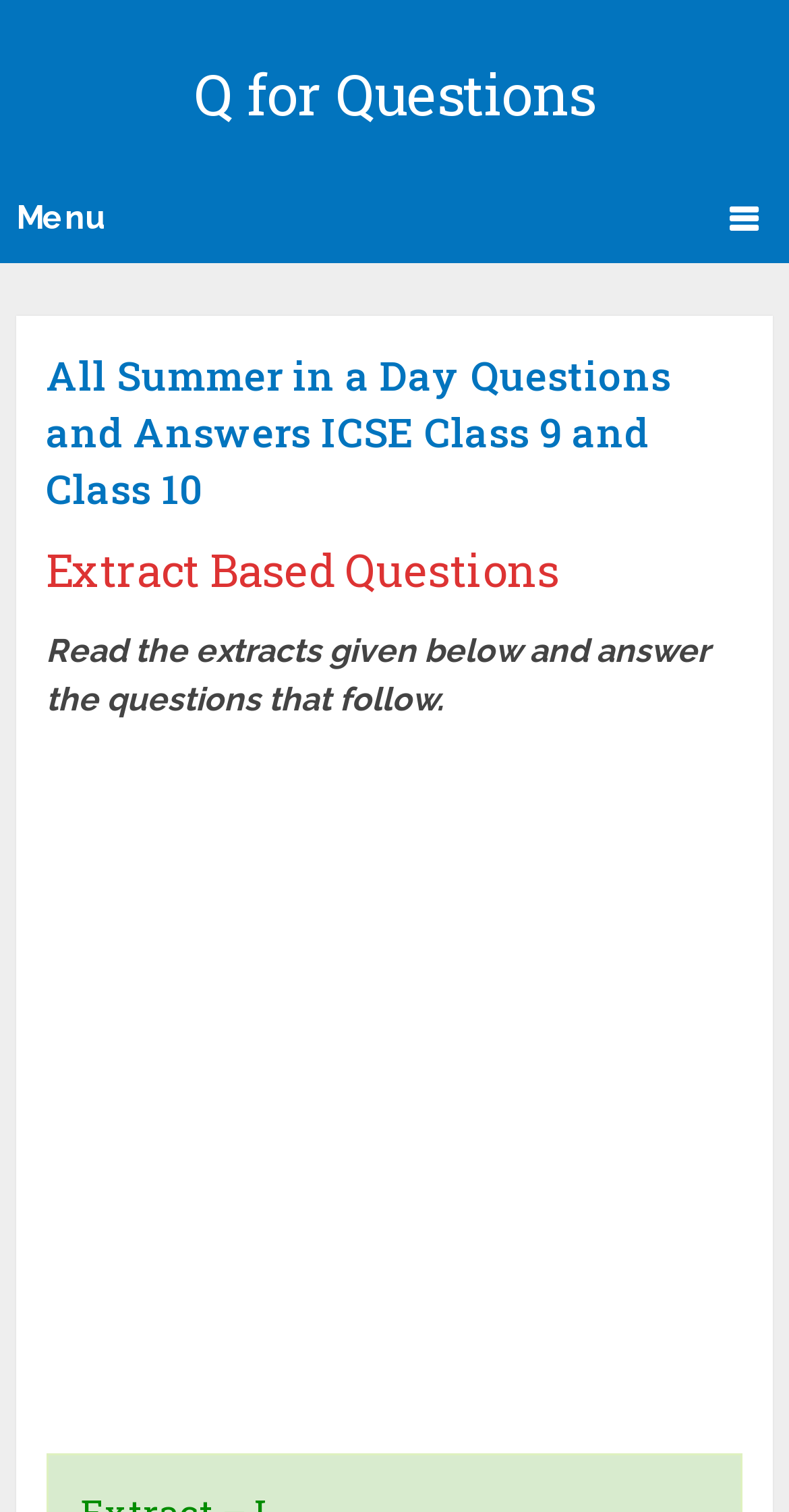What type of questions are provided on this webpage?
Analyze the image and deliver a detailed answer to the question.

The webpage provides extract-based questions, which means that students are required to read the given extracts and then answer questions based on those extracts.